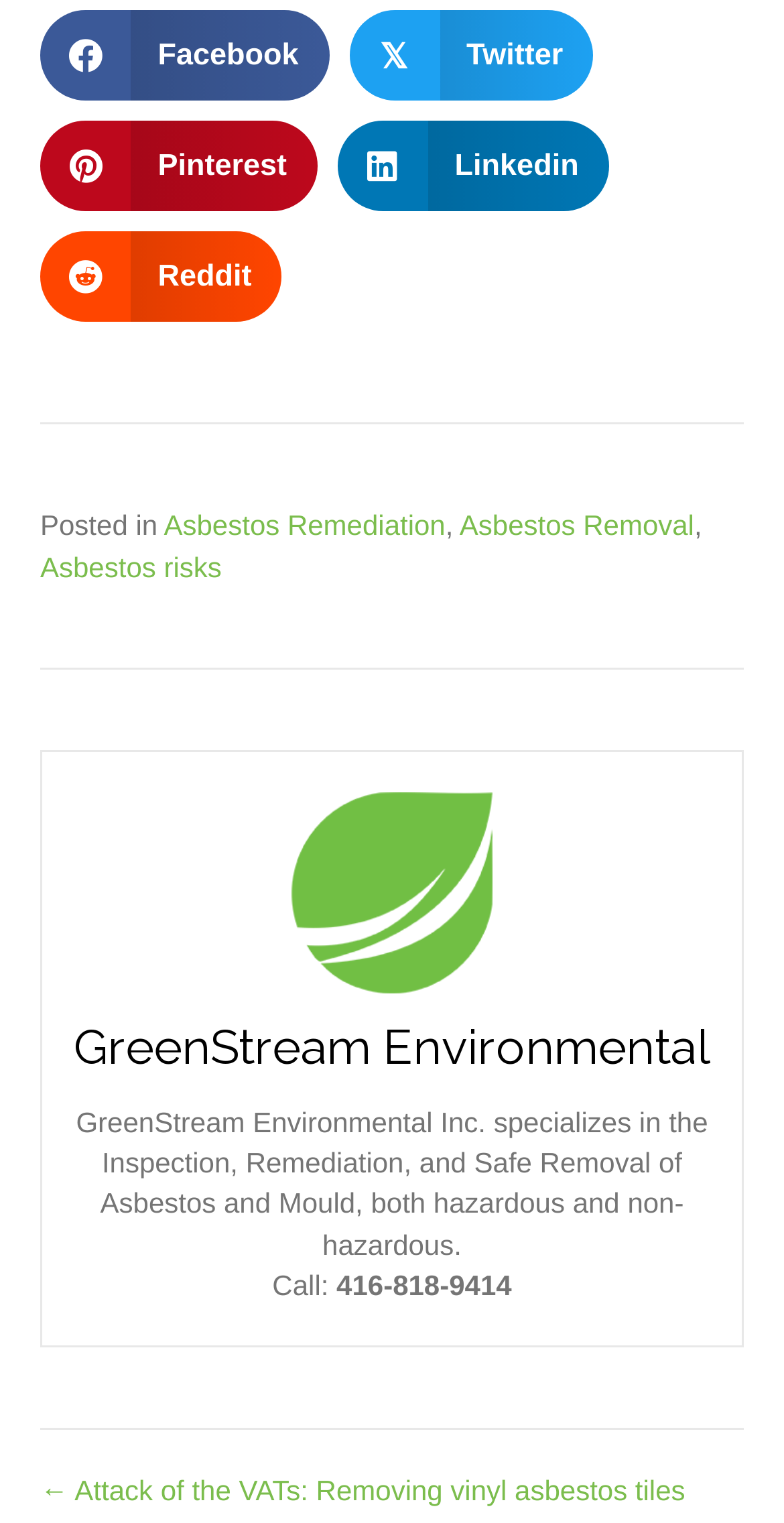Answer in one word or a short phrase: 
What services does GreenStream Environmental specialize in?

Asbestos and Mould Inspection, Remediation, and Removal